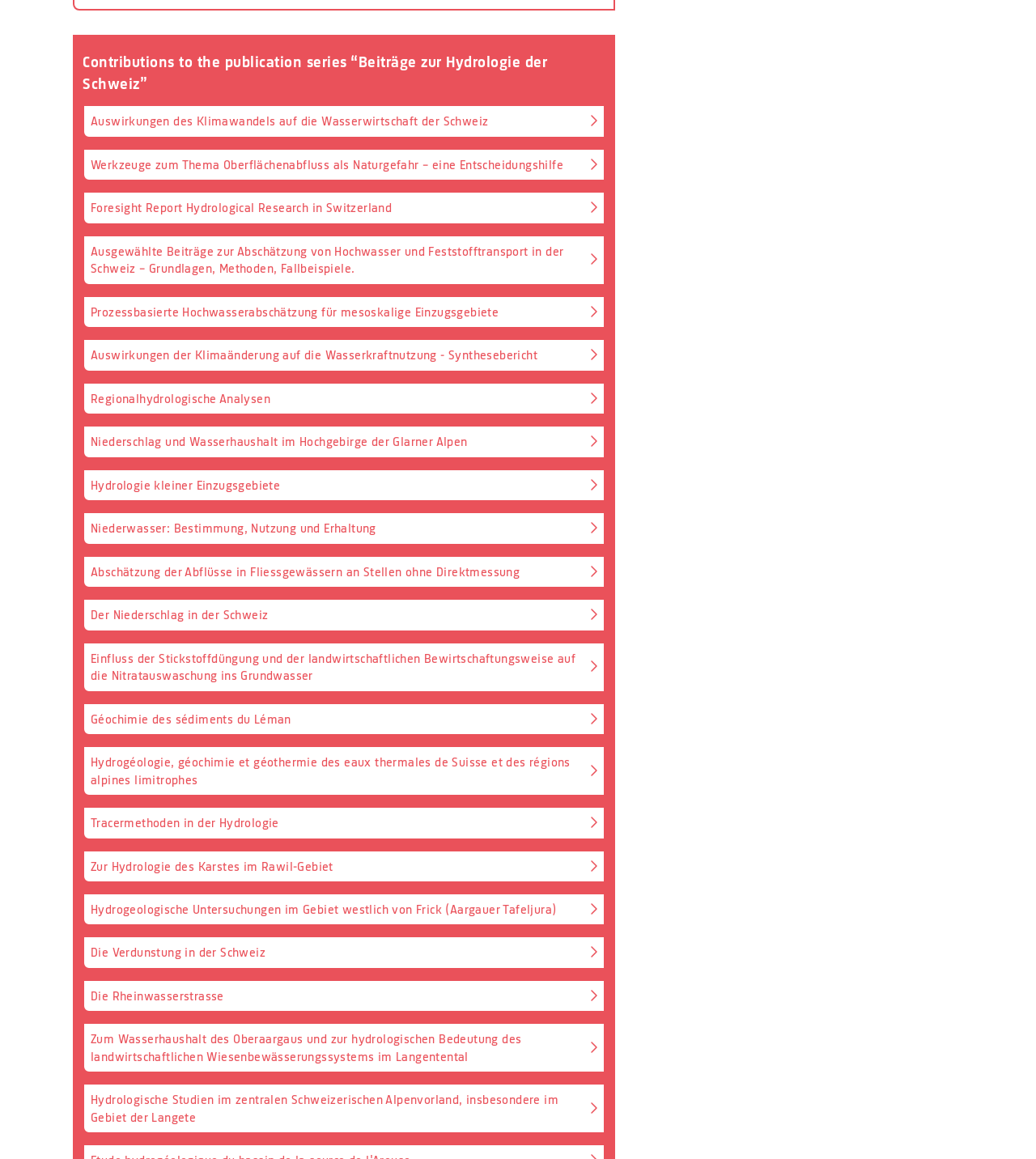Can you specify the bounding box coordinates for the region that should be clicked to fulfill this instruction: "Search for something".

None